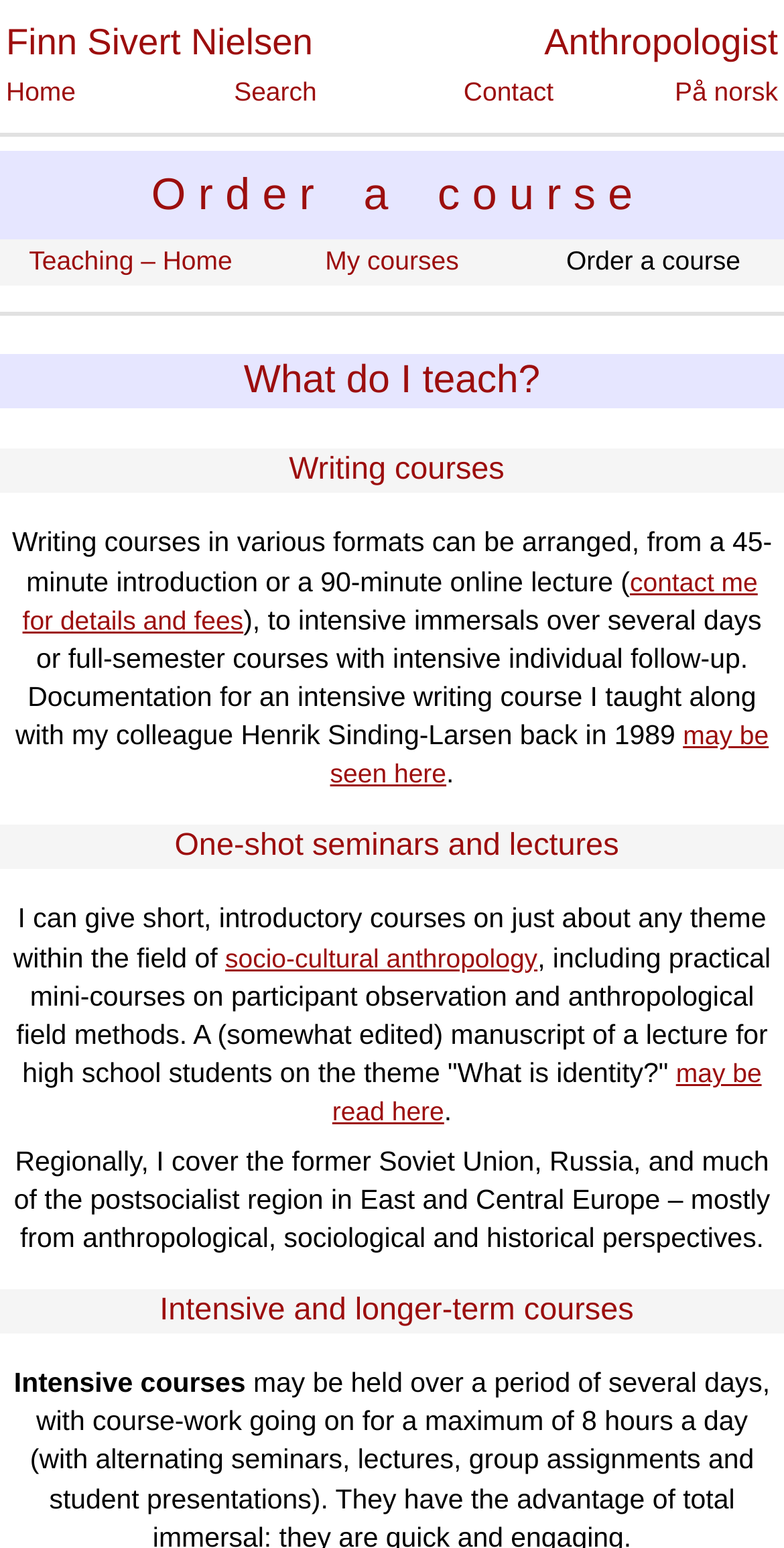What is the topic of the writing courses?
Answer the question with a single word or phrase, referring to the image.

Various formats